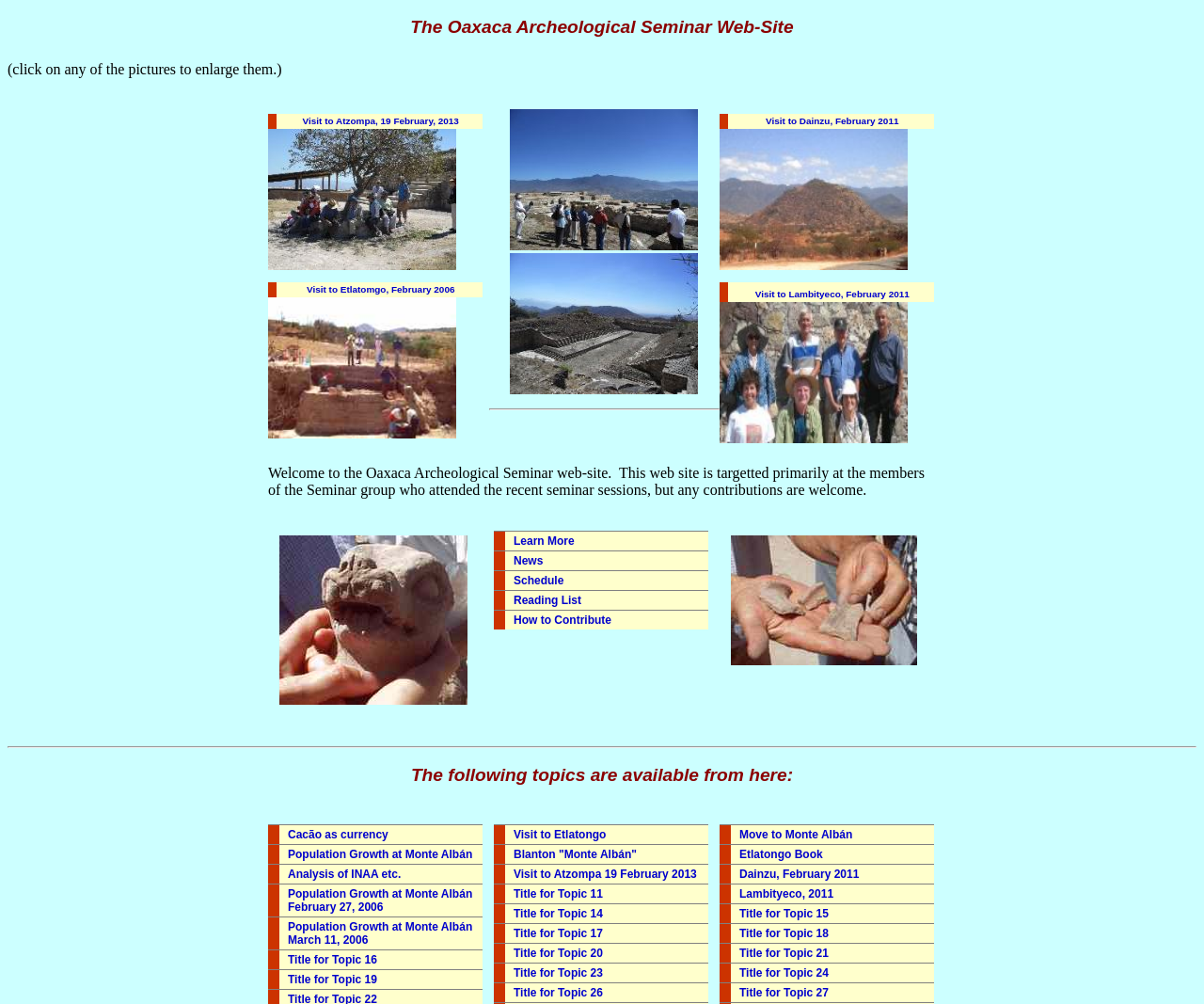How many links are available under 'Visit to Atzompa, 19 February, 2013'?
Please answer the question with a single word or phrase, referencing the image.

Two